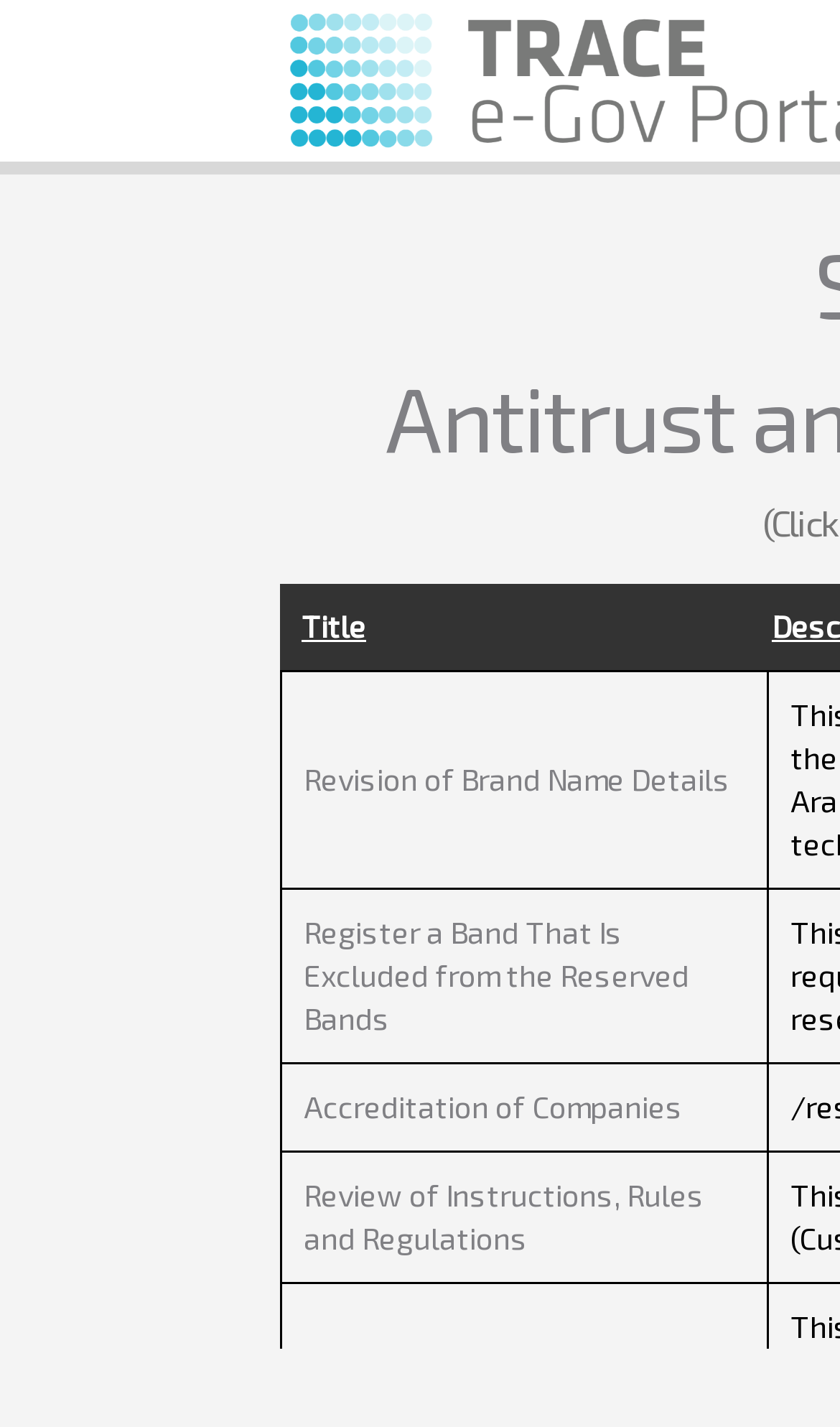Describe in detail what you see on the webpage.

The webpage is the TRACE e-Gov Portal, which appears to be a government portal for various services. At the top, there is a column header labeled "Title". Below the header, there is a grid with multiple cells, each containing a link to a different service. 

On the left side of the grid, there are four grid cells stacked vertically, each with a link to a specific service. The first link is "Revision of Brand Name Details", followed by "Register a Band That Is Excluded from the Reserved Bands", then "Accreditation of Companies", and finally "Review of Instructions, Rules and Regulations". 

To the right of the "Review of Instructions, Rules and Regulations" link, there is another link, "Accreditation of ICTs", which is positioned slightly below the other links. 

There are a total of five links on the page, all of which are related to government services and are organized in a grid layout.